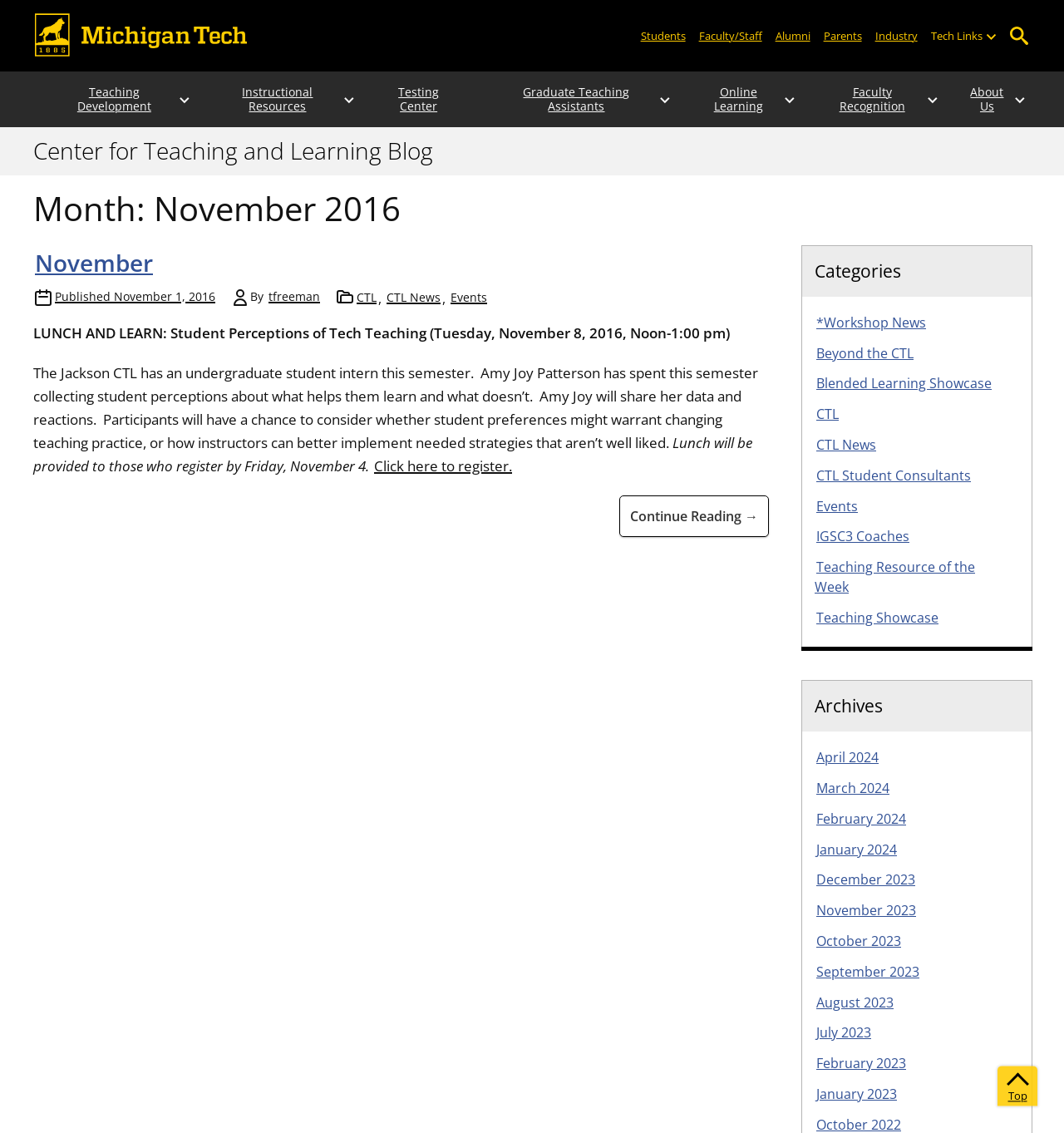How many links are there in the Audiences section?
Make sure to answer the question with a detailed and comprehensive explanation.

I counted the number of links under the 'Audiences' list, which are 'Students', 'Faculty/Staff', 'Alumni', 'Parents', and 'Industry', totaling 5 links.